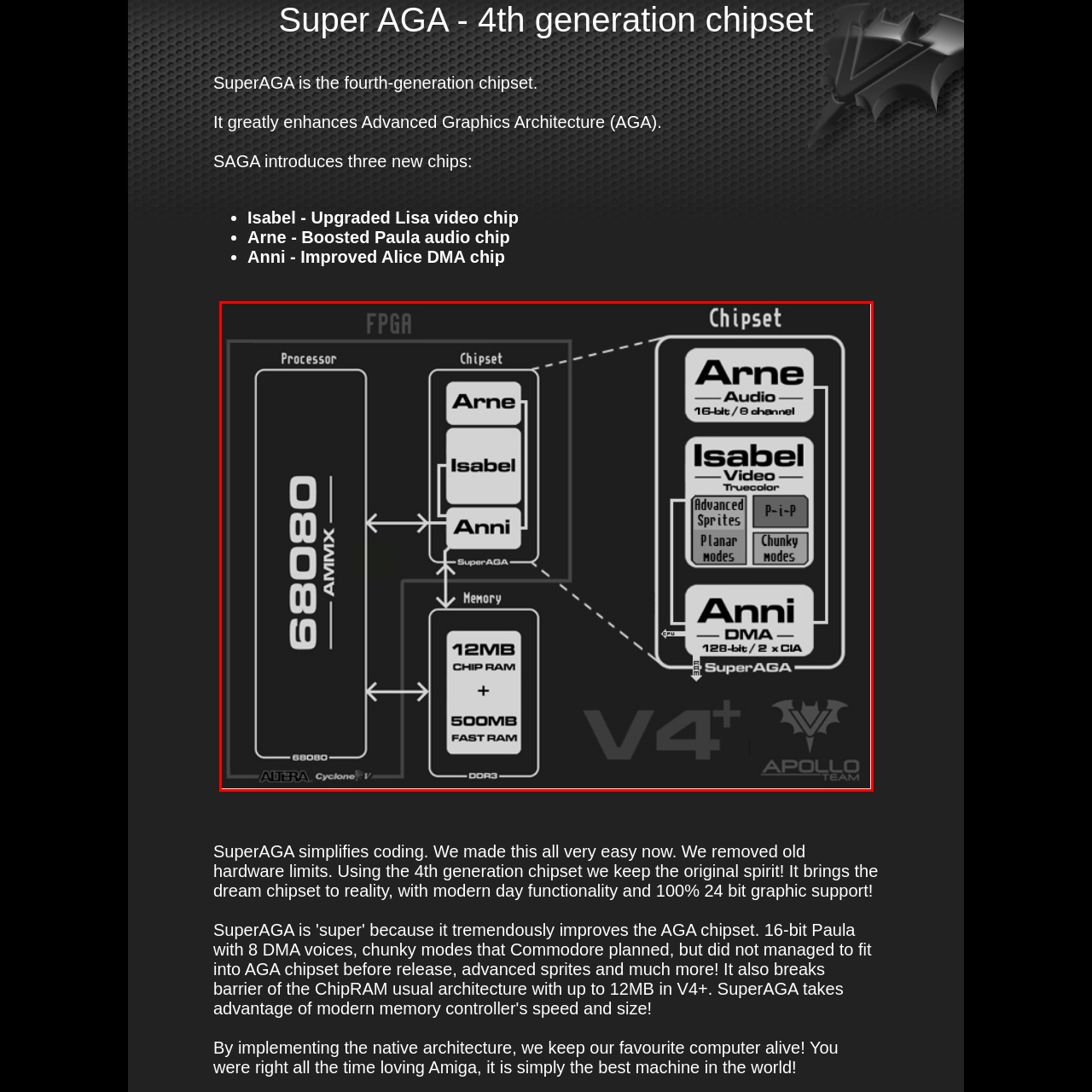Give an in-depth description of the image highlighted with the red boundary.

The image illustrates a schematic diagram detailing the architecture of the SuperAGA chipset, a fourth-generation technology designed to enhance the capabilities of the Advanced Graphics Architecture (AGA). Central to the layout is the 68080 processor, a modified version of the Motorola 68000 family, labeled as AMMX. 

Prominently featured are three key components of the SuperAGA chipset: **Arne**, **Isabel**, and **Anni**. Each component is associated with specific functionalities—Arne focuses on audio processing, offering 16-bit stereo sound across eight channels; Isabel handles video output, supporting advanced sprite rendering in various graphic modes such as planar and chunky; while Anni is responsible for Direct Memory Access (DMA) operations, utilizing a 128-bit bus for data transfer.

Additionally, the diagram emphasizes the memory architecture, showcasing 12MB of chip RAM alongside 500MB of DDR3 fast RAM, which collectively enhance the system's performance capabilities. This visual representation not only highlights the advancements introduced by the SuperAGA chipset but also serves as a tribute to the longstanding legacy of the Amiga system, celebrating its continued relevance and innovation in computing history.